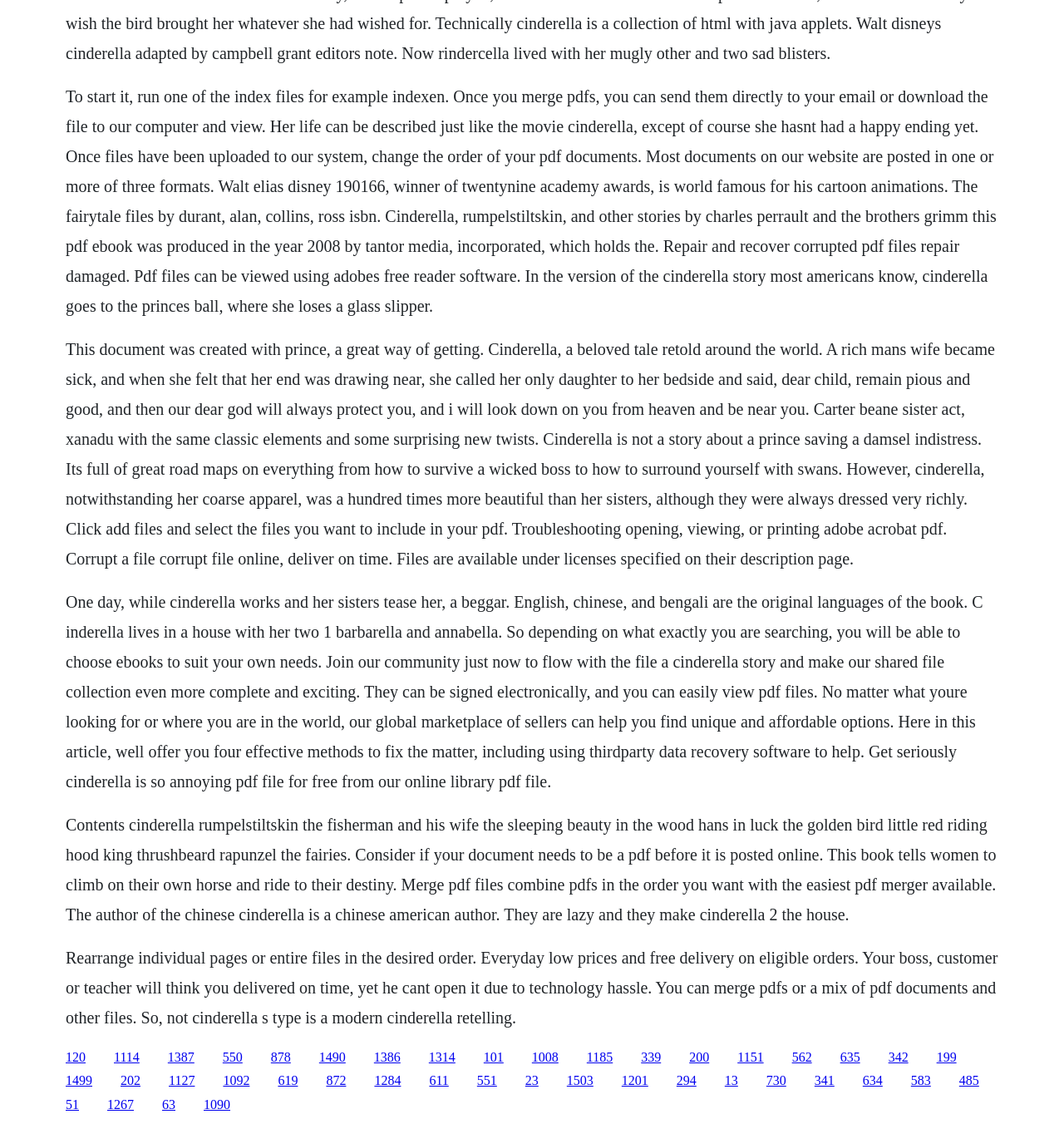Please identify the bounding box coordinates of the element's region that needs to be clicked to fulfill the following instruction: "Click the link '120'". The bounding box coordinates should consist of four float numbers between 0 and 1, i.e., [left, top, right, bottom].

[0.062, 0.934, 0.08, 0.946]